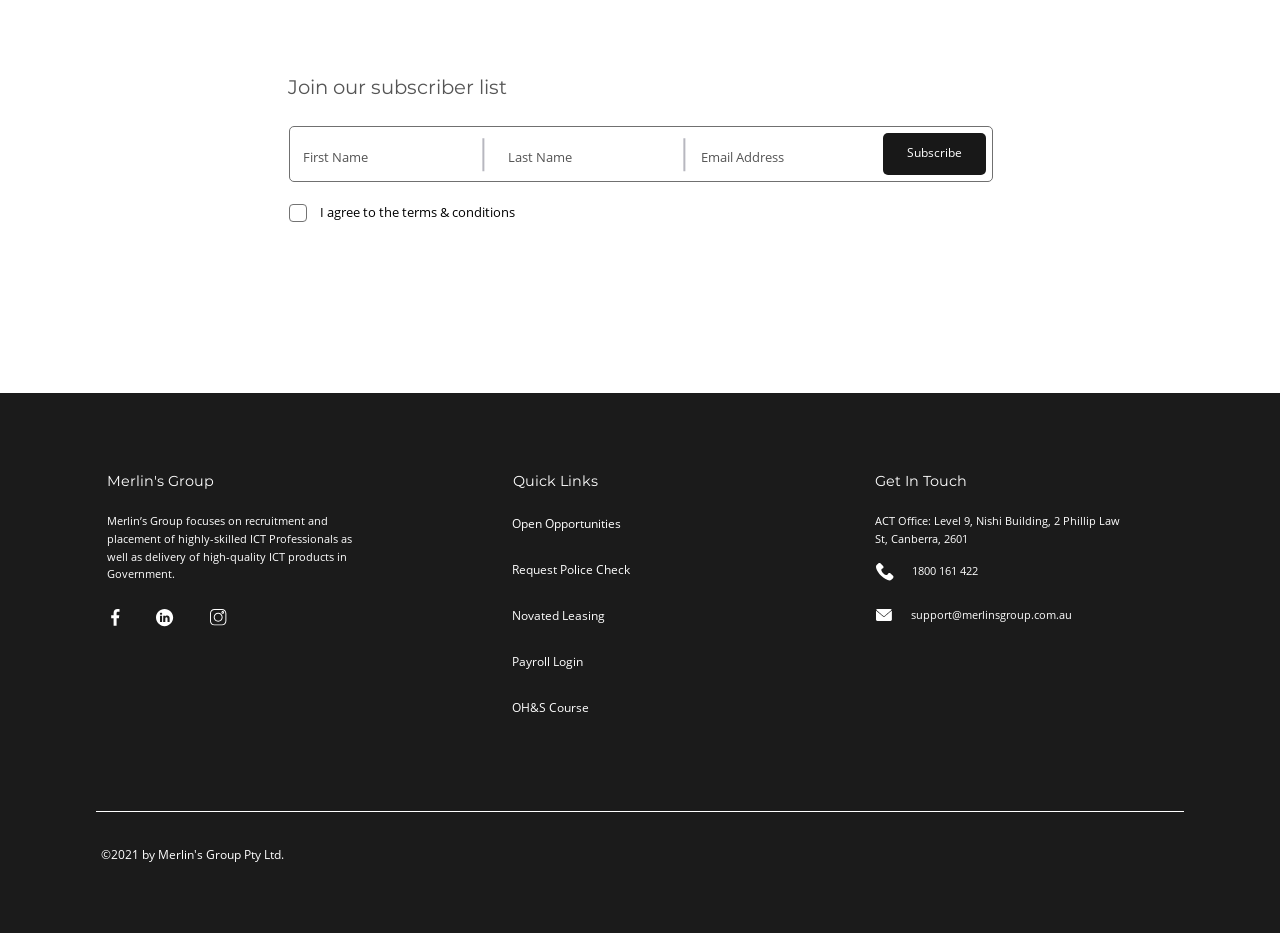What is the phone number to contact?
Refer to the image and respond with a one-word or short-phrase answer.

1800 161 422